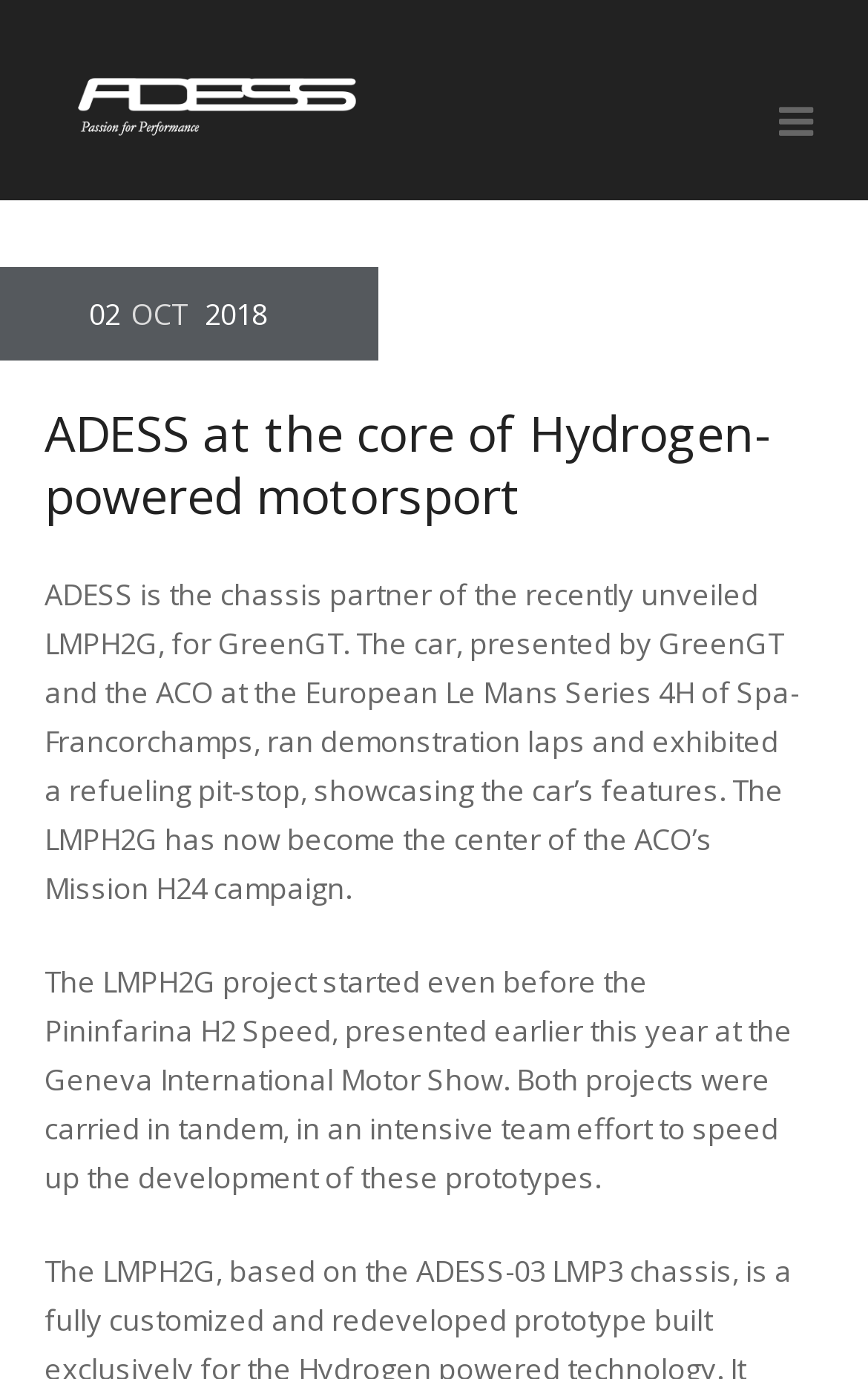What is the month mentioned in the webpage?
Answer briefly with a single word or phrase based on the image.

OCT